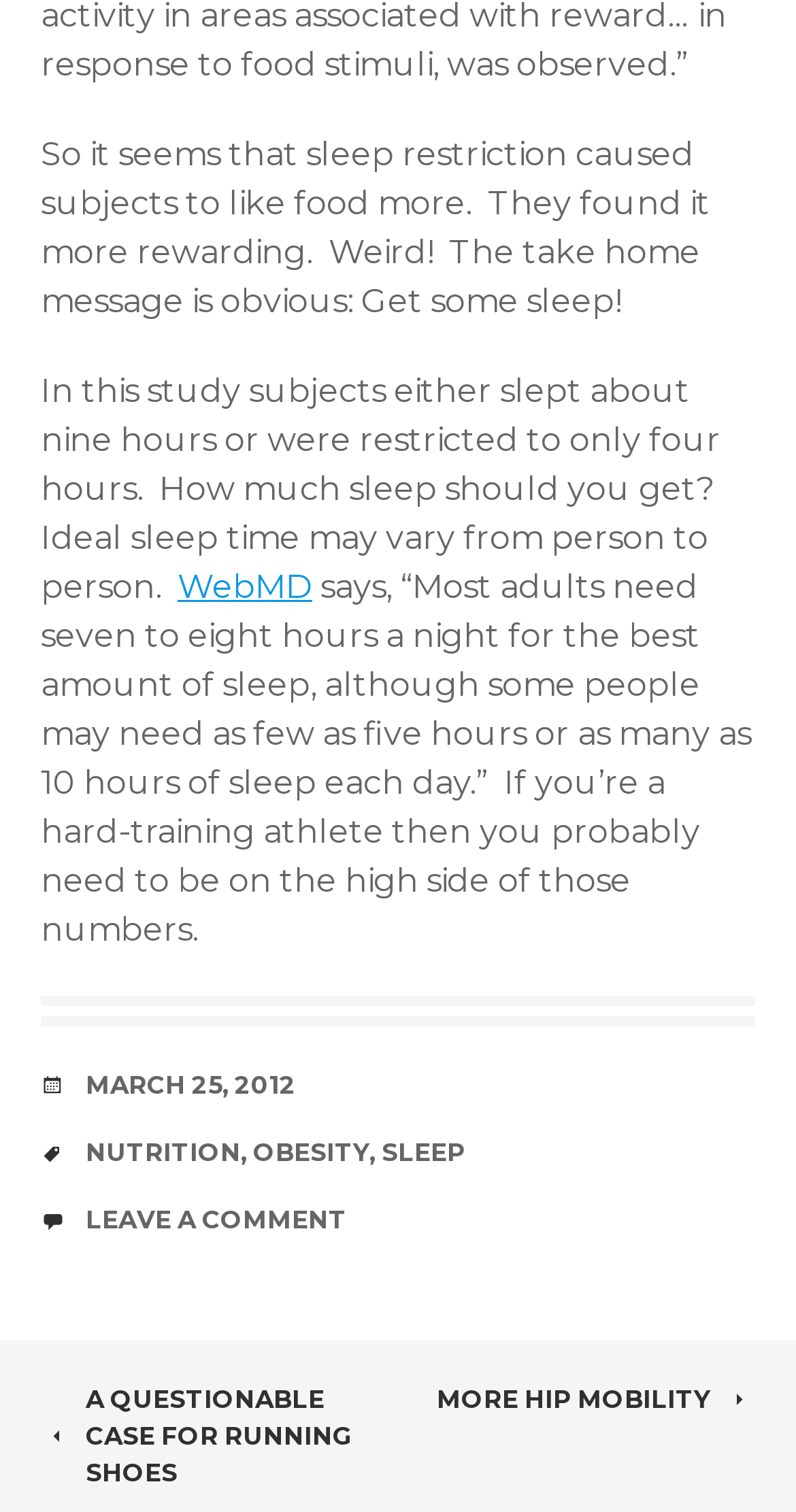Use a single word or phrase to answer this question: 
How many hours of sleep do most adults need?

seven to eight hours